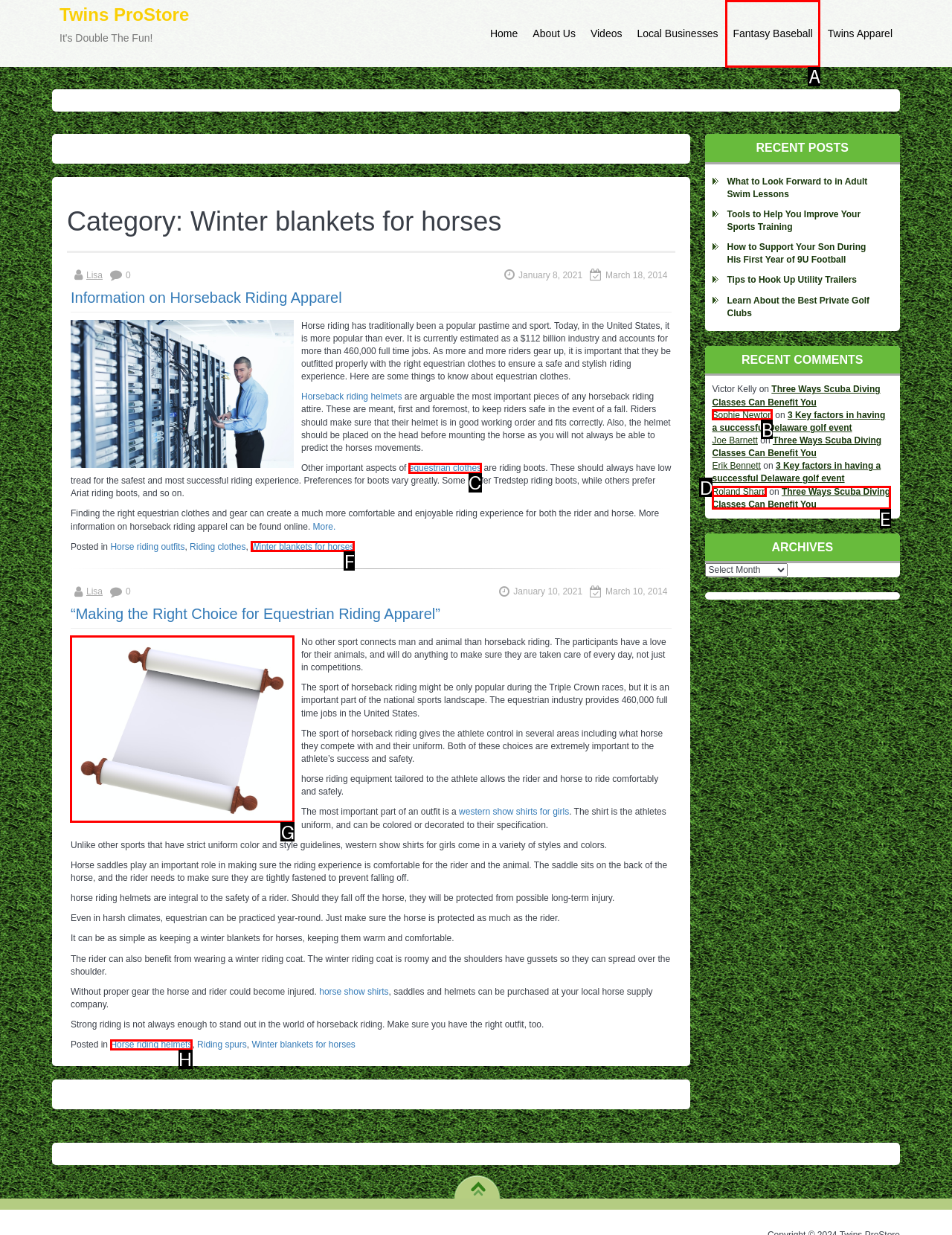Identify the letter of the UI element you need to select to accomplish the task: View 'Horse blankets' image.
Respond with the option's letter from the given choices directly.

G